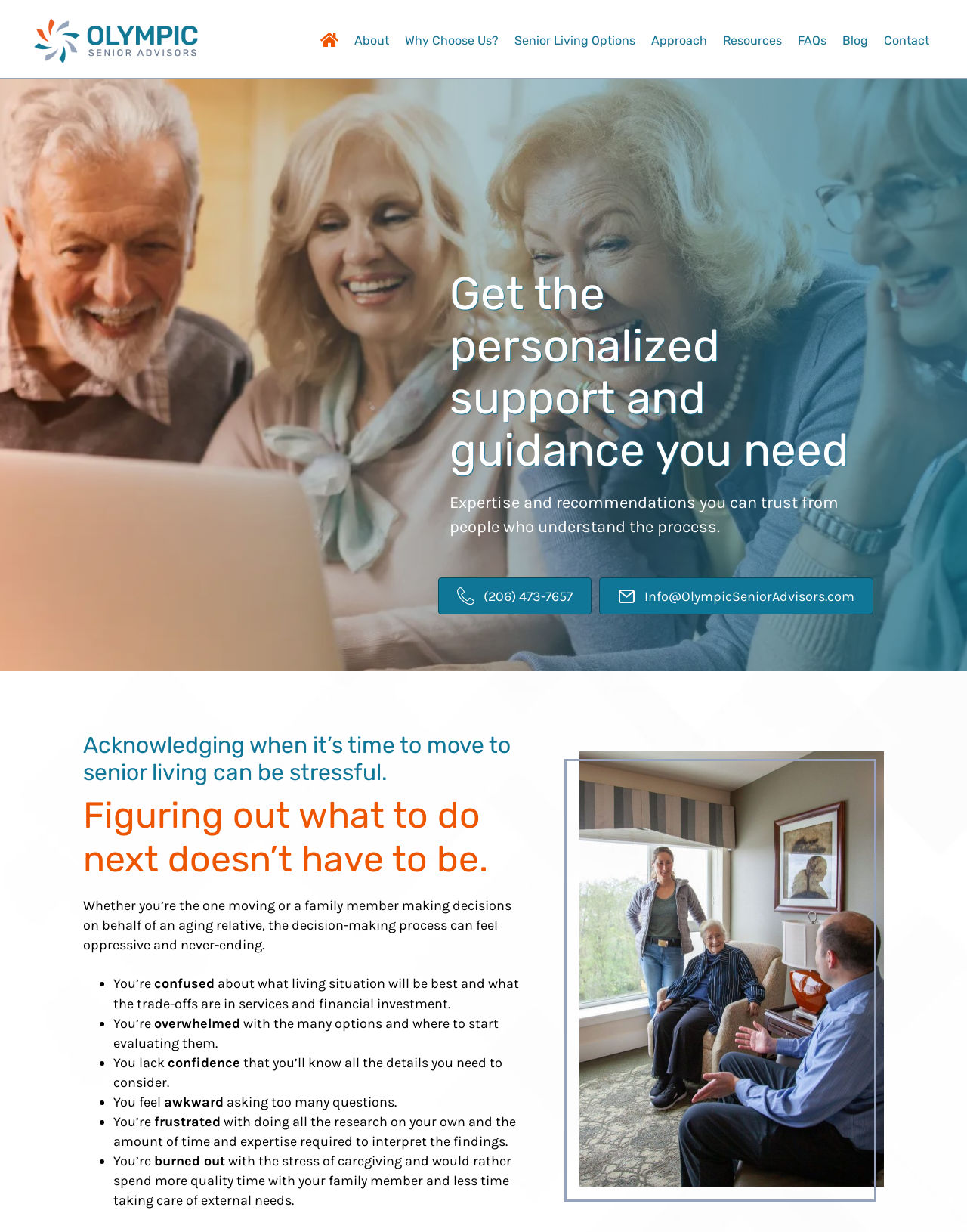Please identify the bounding box coordinates of the element that needs to be clicked to execute the following command: "Navigate to About". Provide the bounding box using four float numbers between 0 and 1, formatted as [left, top, right, bottom].

[0.359, 0.022, 0.41, 0.044]